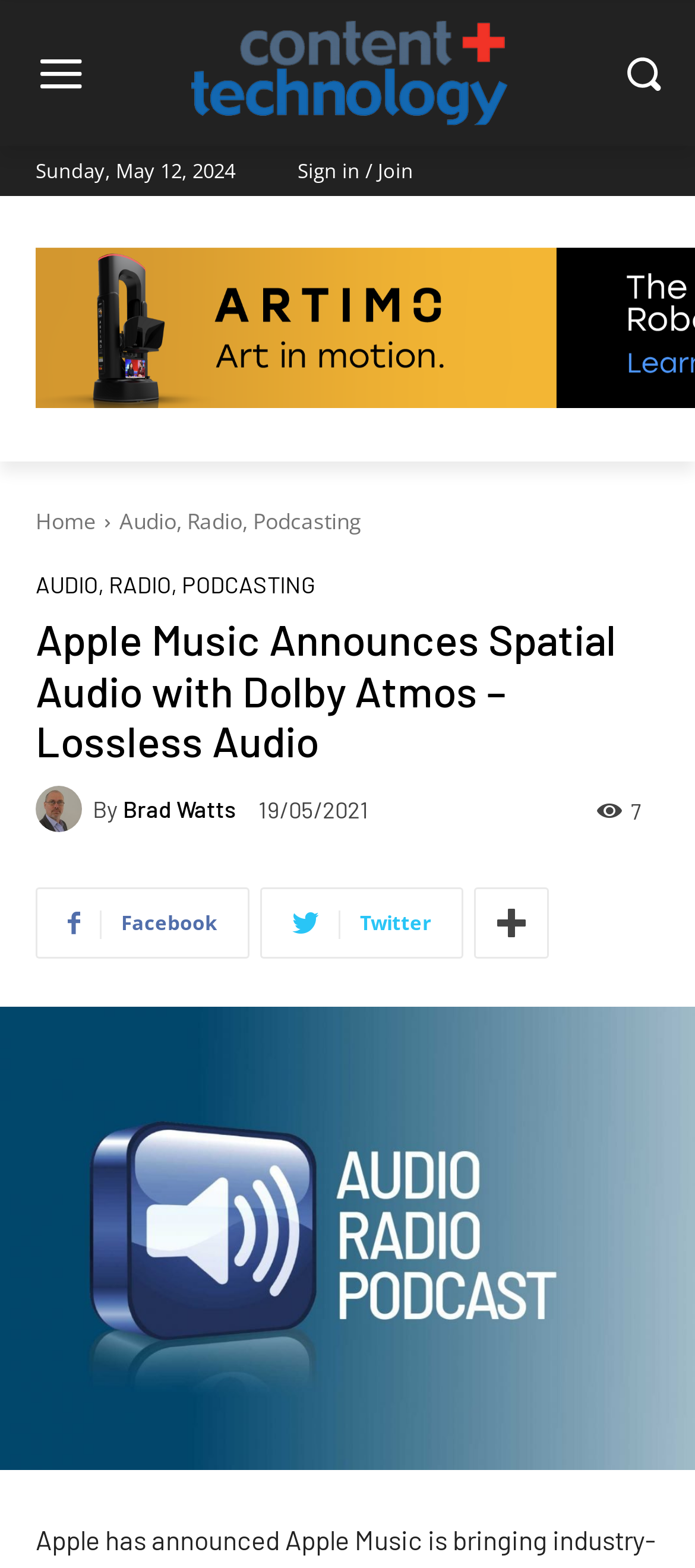Find the bounding box coordinates of the element to click in order to complete the given instruction: "Search for something."

[0.854, 0.015, 0.995, 0.078]